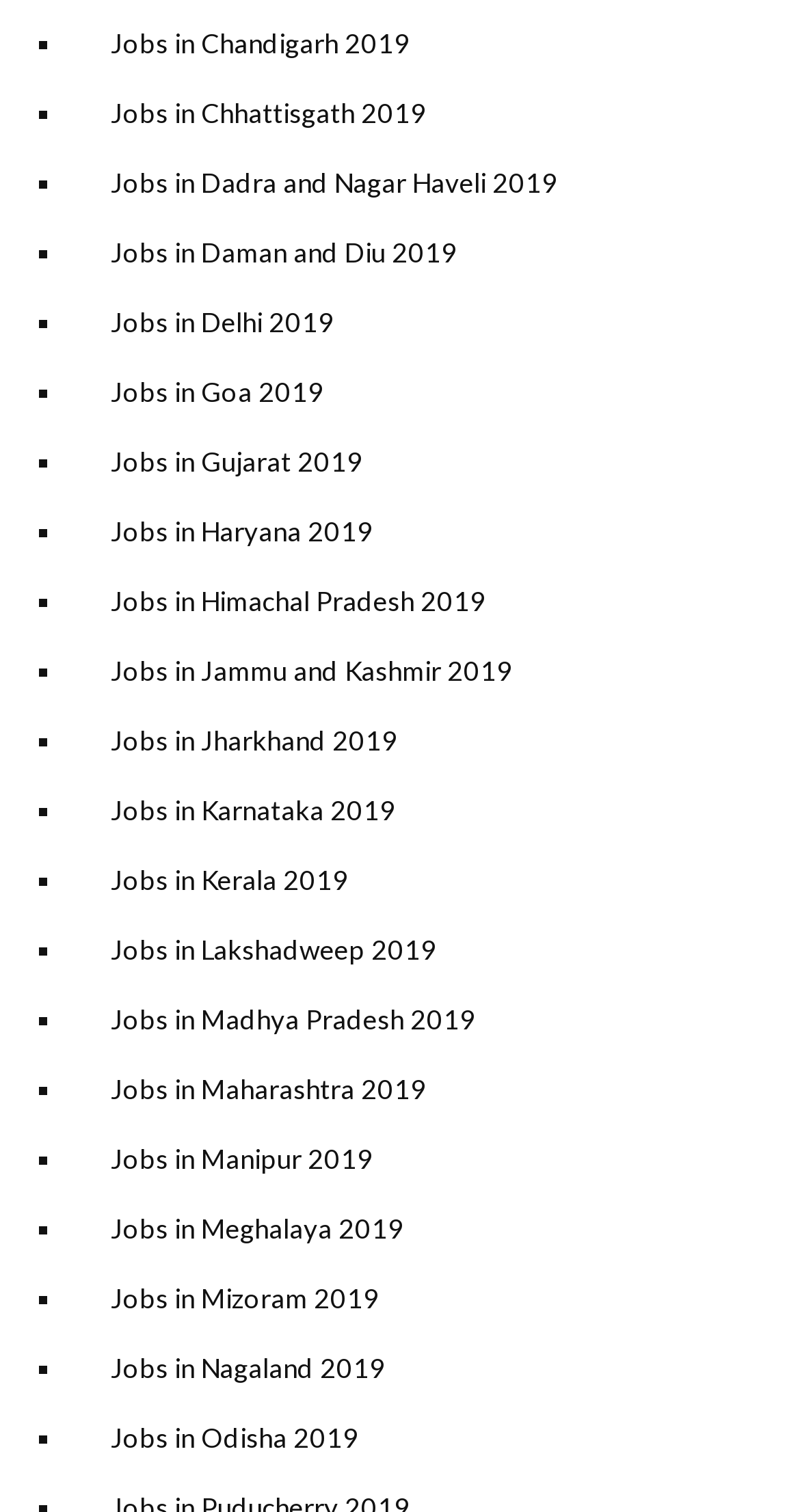Given the element description News, specify the bounding box coordinates of the corresponding UI element in the format (top-left x, top-left y, bottom-right x, bottom-right y). All values must be between 0 and 1.

None